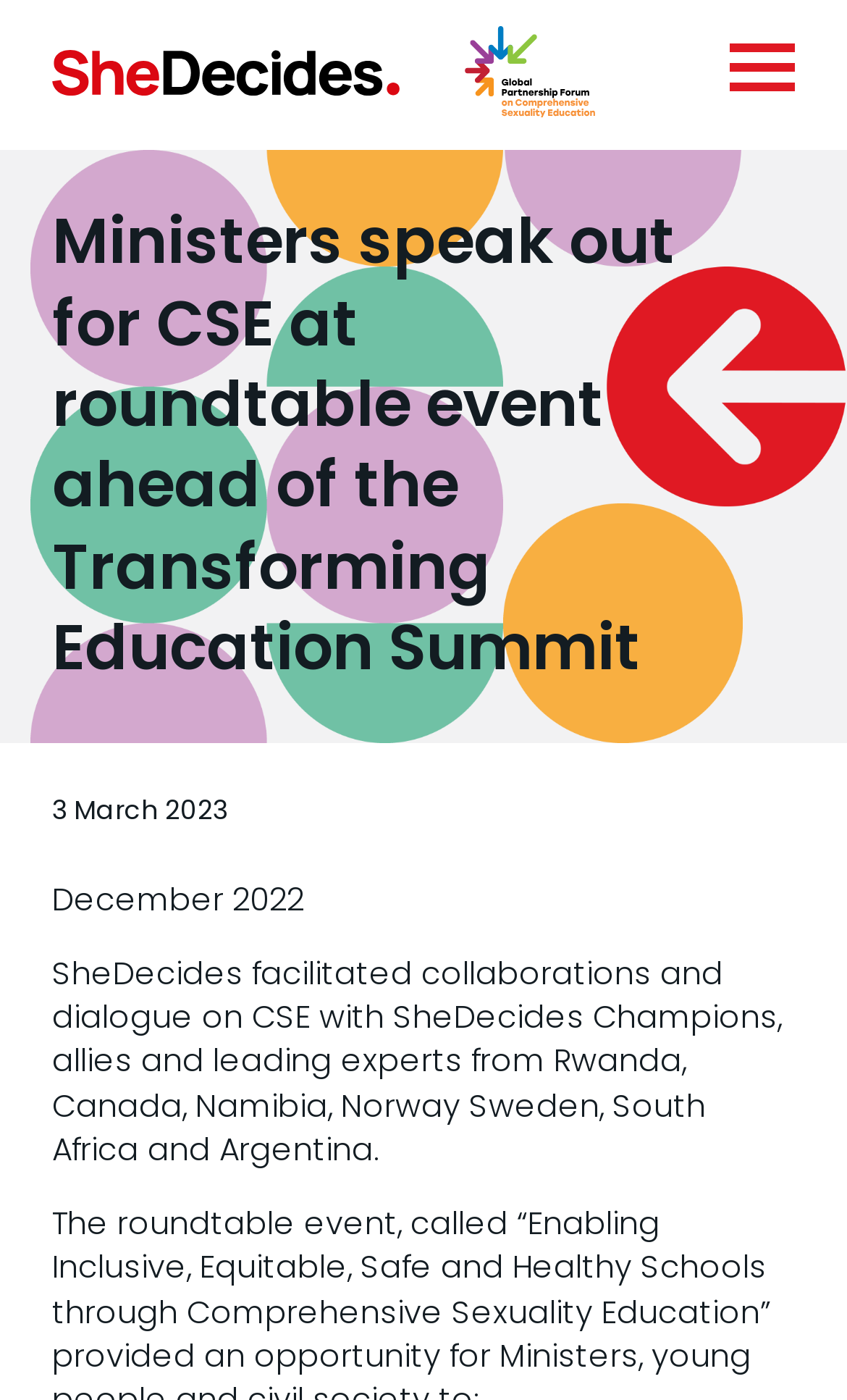Respond to the following question with a brief word or phrase:
How many countries are mentioned in the text?

7